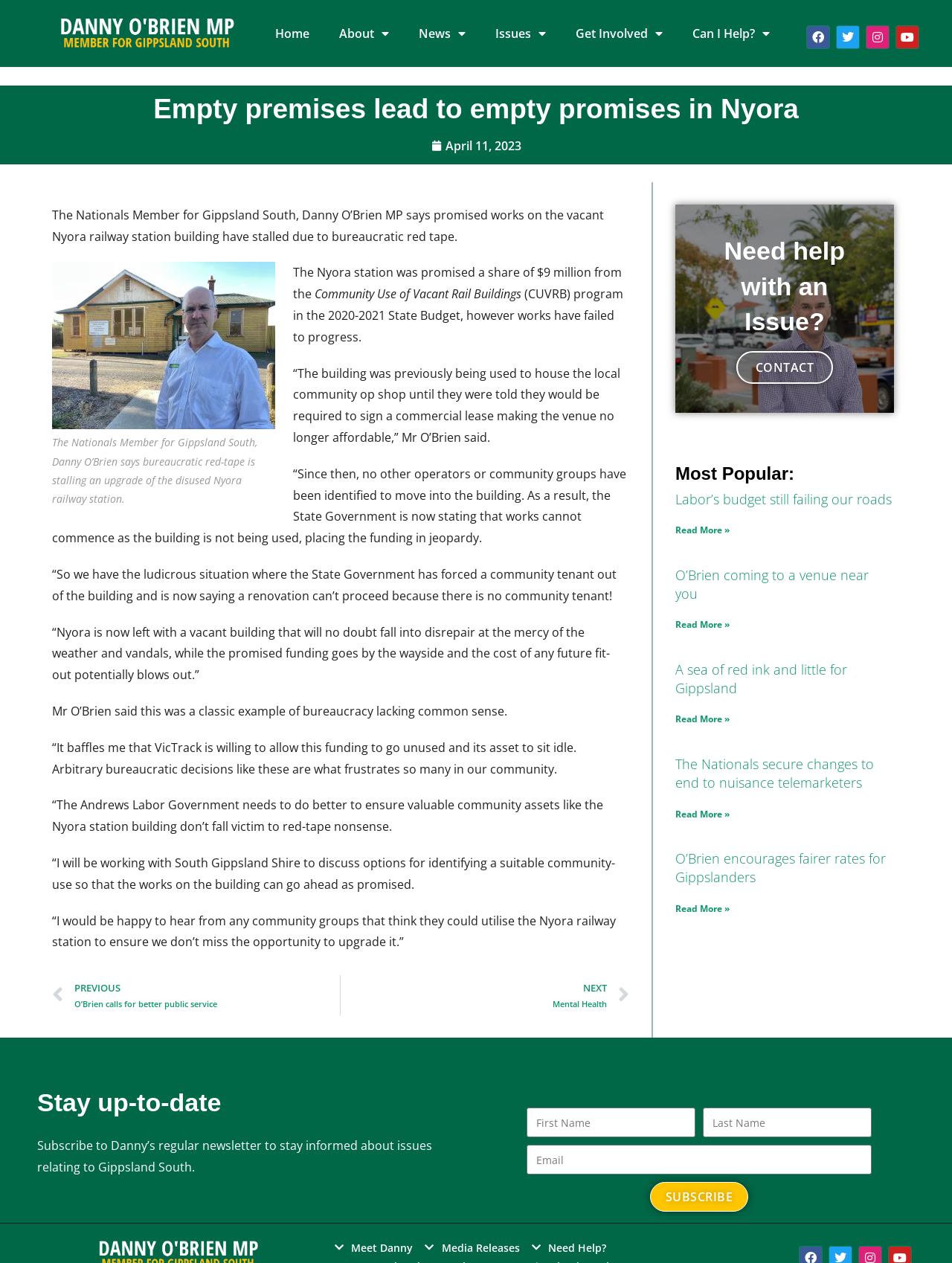Offer a detailed account of what is visible on the webpage.

This webpage is about Danny O'Brien, a Member of Parliament for Gippsland South. At the top of the page, there is a logo of Danny O'Brien, followed by a navigation menu with links to "Home", "About", "News", "Issues", "Get Involved", and "Can I Help?". Below the navigation menu, there are social media links to Facebook, Twitter, Instagram, and Youtube.

The main content of the page is an article titled "Empty premises lead to empty promises in Nyora – Danny O'Brien MP". The article discusses how the promised works on the vacant Nyora railway station building have stalled due to bureaucratic red tape. The article includes a figure with a caption describing the situation.

Below the article, there are links to previous and next news articles. On the right side of the page, there is a section titled "Need help with an Issue?" with a contact link and an image of Danny O'Brien. Below this section, there is a list of popular articles, including "Labor's budget still failing our roads", "O'Brien coming to a venue near you", and others.

Further down the page, there is a section titled "Stay up-to-date" where visitors can subscribe to Danny's regular newsletter to stay informed about issues relating to Gippsland South. There is a form to fill out with first name, last name, and email address, and a "SUBSCRIBE" button.

At the very bottom of the page, there are links to "Meet Danny", "Media Releases", and "Need Help?".